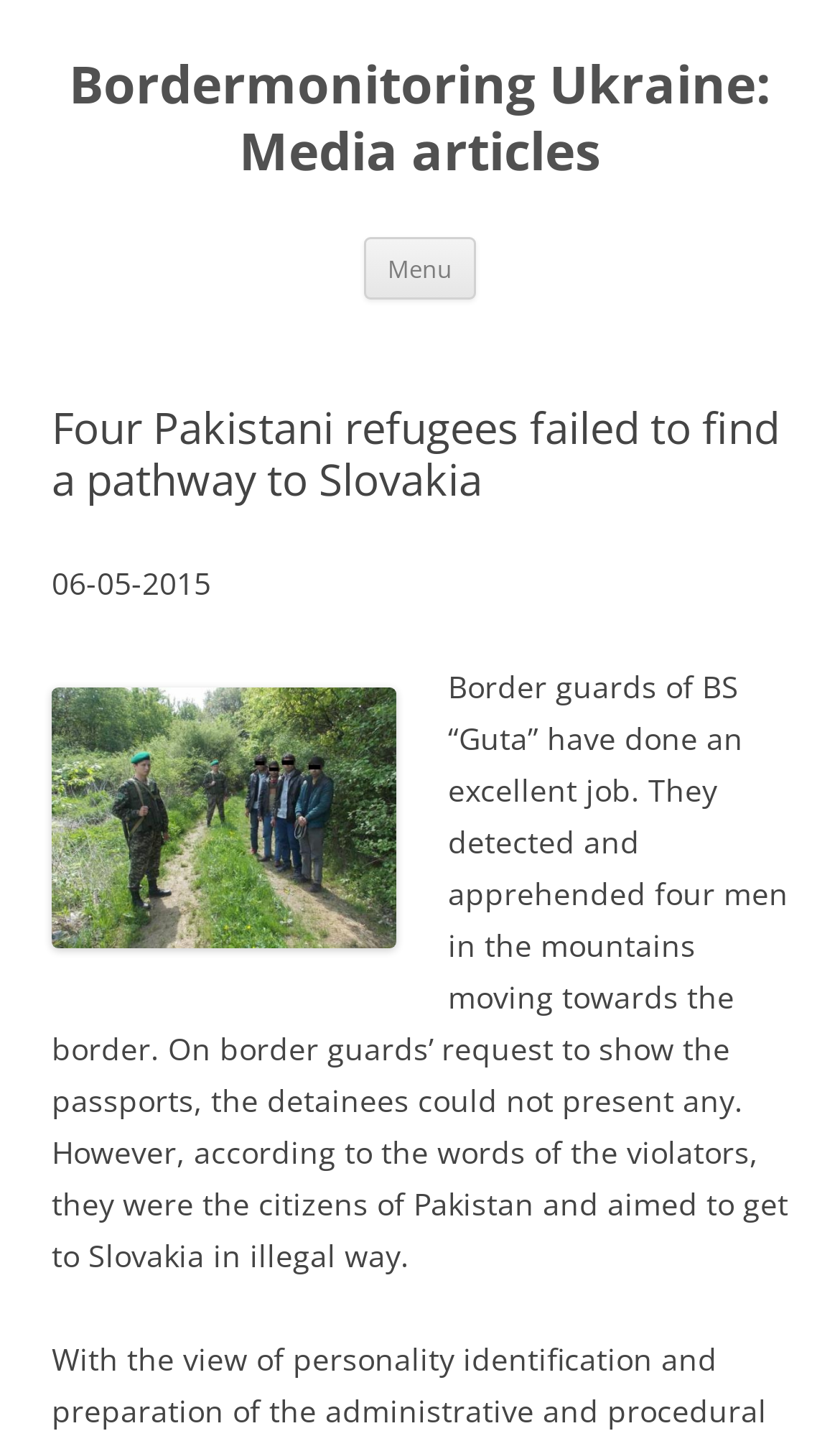What is the date of the news article?
Identify the answer in the screenshot and reply with a single word or phrase.

06-05-2015